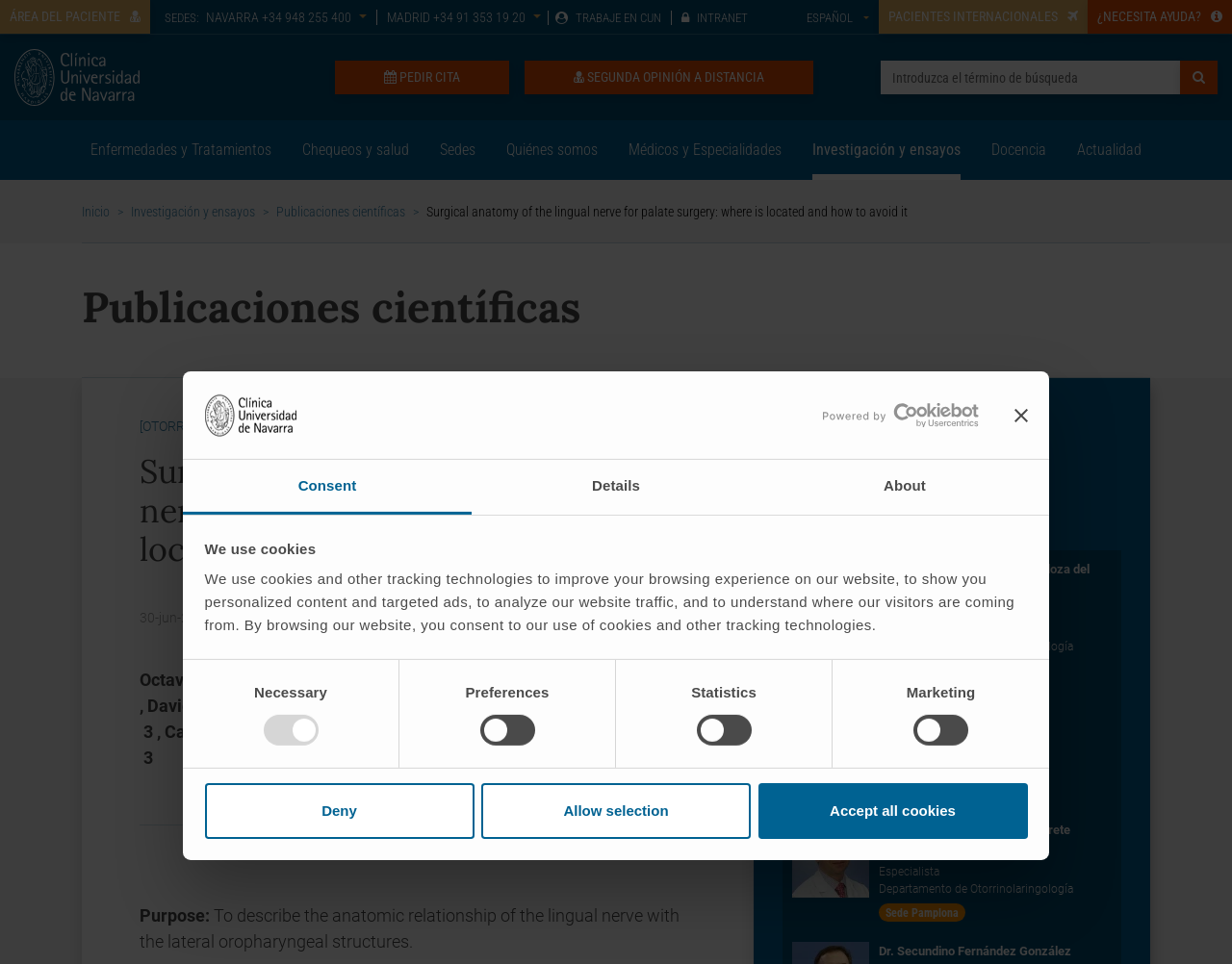Highlight the bounding box coordinates of the element you need to click to perform the following instruction: "Click the 'SEGUNDA OPINIÓN A DISTANCIA' button."

[0.426, 0.063, 0.66, 0.098]